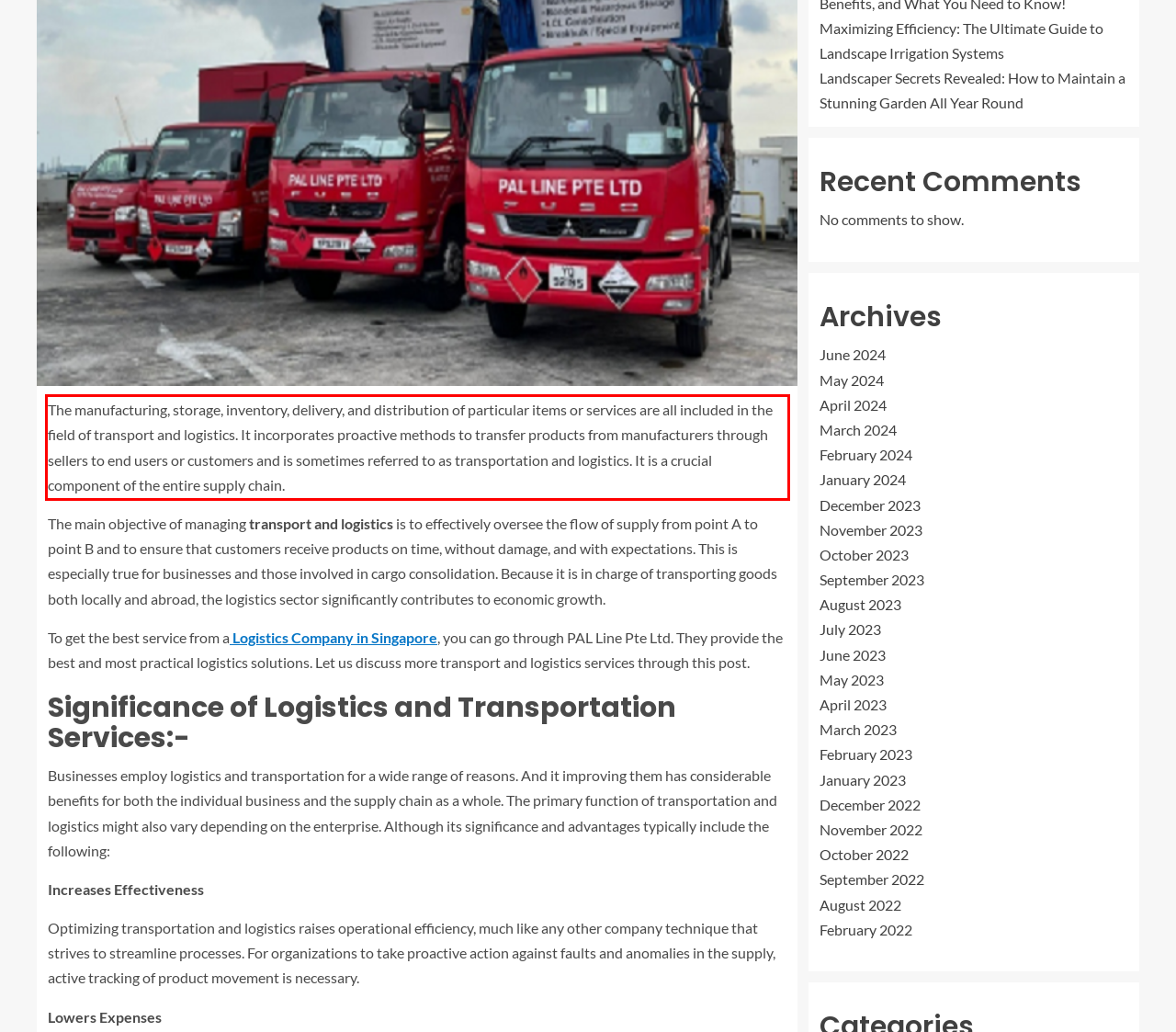By examining the provided screenshot of a webpage, recognize the text within the red bounding box and generate its text content.

The manufacturing, storage, inventory, delivery, and distribution of particular items or services are all included in the field of transport and logistics. It incorporates proactive methods to transfer products from manufacturers through sellers to end users or customers and is sometimes referred to as transportation and logistics. It is a crucial component of the entire supply chain.